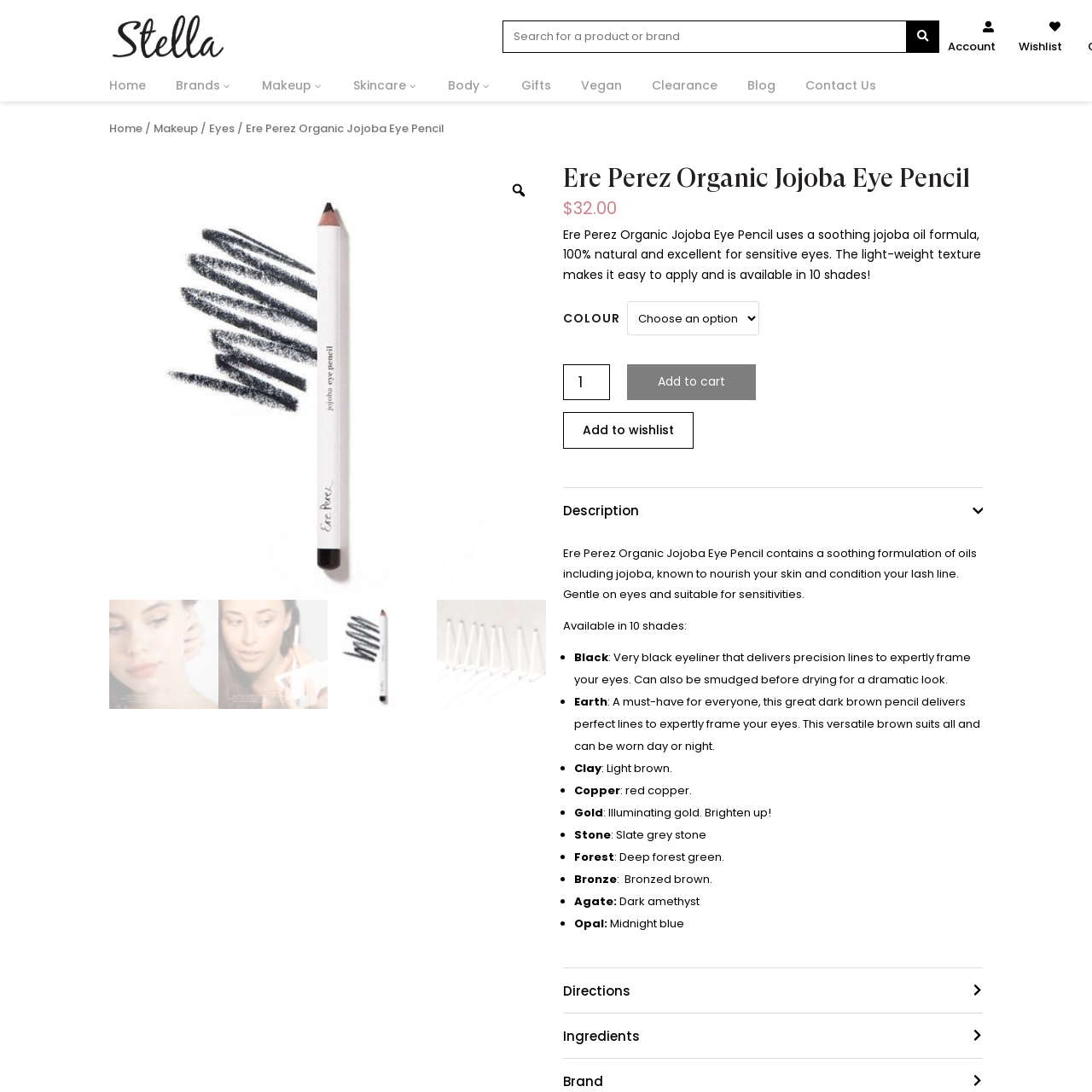Elaborate on the webpage's design and content in a detailed caption.

The webpage is about the Ere Perez Organic Jojoba Eye Pencil, a 100% natural eye pencil suitable for sensitive eyes. At the top, there is a navigation bar with links to "Home", "Brands", "Makeup", "Skincare", "Body", "Gifts", "Vegan", "Clearance", "Blog", and "Contact Us". Below the navigation bar, there is a search box and a series of links to account, wishlist, and cart.

The main content of the webpage is divided into two sections. On the left, there is an image of the eye pencil, and below it, there are four small images of the product in different shades. On the right, there is a heading "Ere Perez Organic Jojoba Eye Pencil" followed by a price of $32.00. Below the price, there is a brief description of the product, stating that it uses a soothing jojoba oil formula and is available in 10 shades.

Further down, there is a table with two columns, one for "COLOUR" and the other for choosing an option. Below the table, there is a section to select the product quantity and an "Add to cart" button. There is also a link to "Add to wishlist".

The webpage also has a tab list with a single tab "Description" that contains a detailed description of the product. The description explains that the eye pencil contains a soothing formulation of oils, including jojoba, and is gentle on eyes and suitable for sensitivities. It also lists the 10 available shades, each with a brief description.

Overall, the webpage provides detailed information about the Ere Perez Organic Jojoba Eye Pencil, including its features, price, and available shades, as well as options to add it to the cart or wishlist.